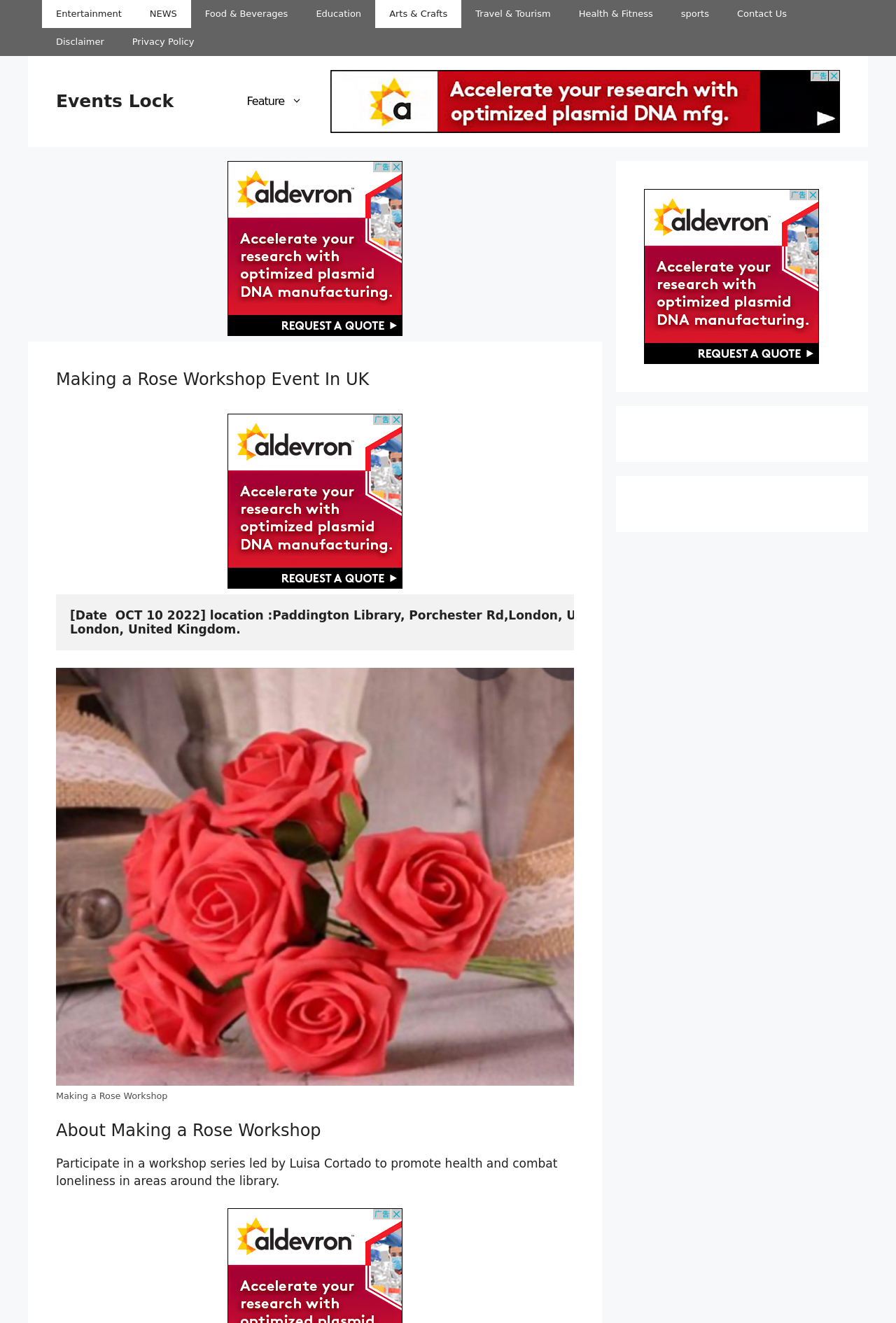What is the category of the event?
Please respond to the question with as much detail as possible.

I determined the category of the event by looking at the links at the top of the webpage, which include 'Entertainment', 'NEWS', 'Food & Beverages', and so on. The event 'Making a Rose Workshop Event In UK' is categorized under 'Health & Fitness'.